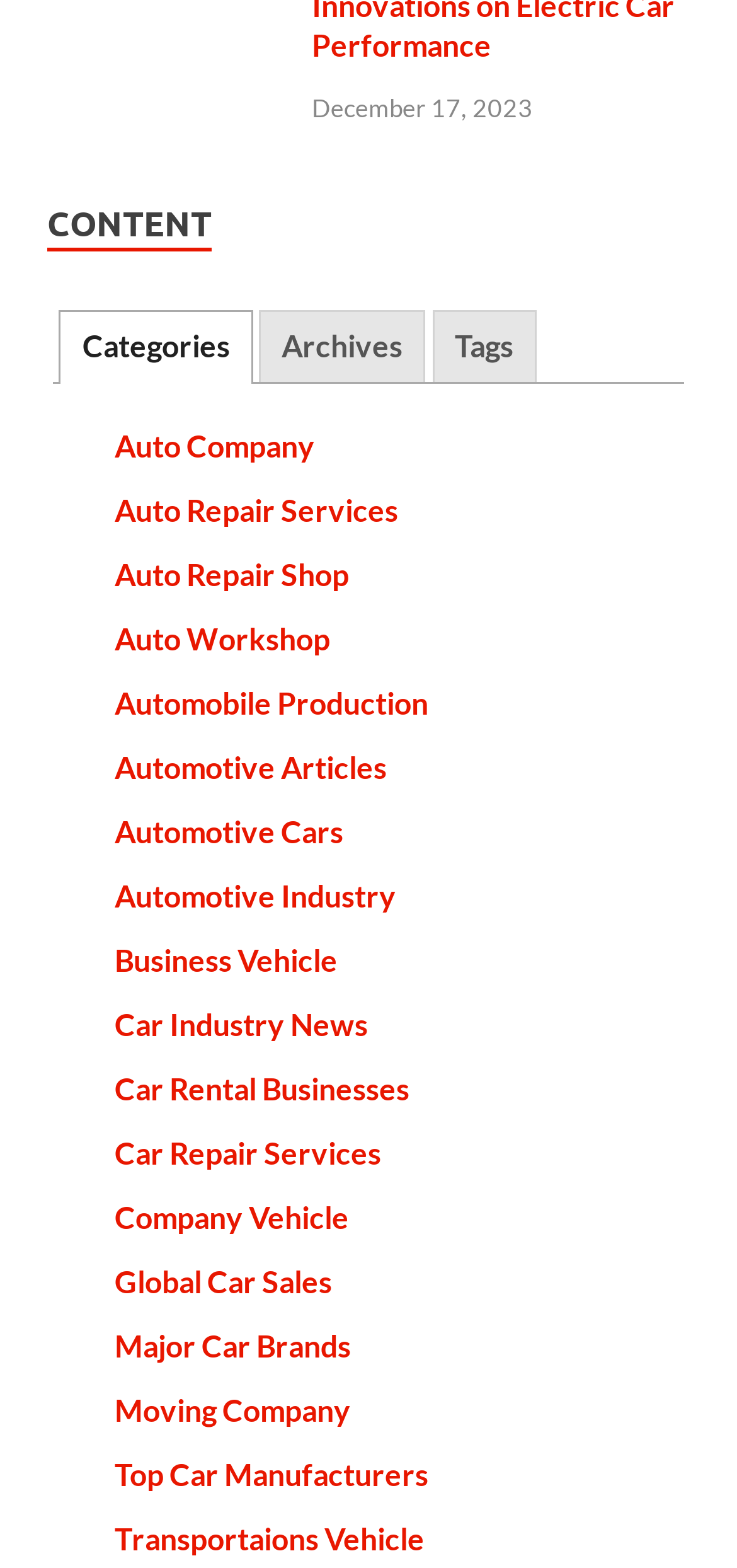Using details from the image, please answer the following question comprehensively:
What is the text of the heading element?

The text of the heading element can be found by looking at the 'StaticText' element with the text 'CONTENT', which is a child element of the heading element.